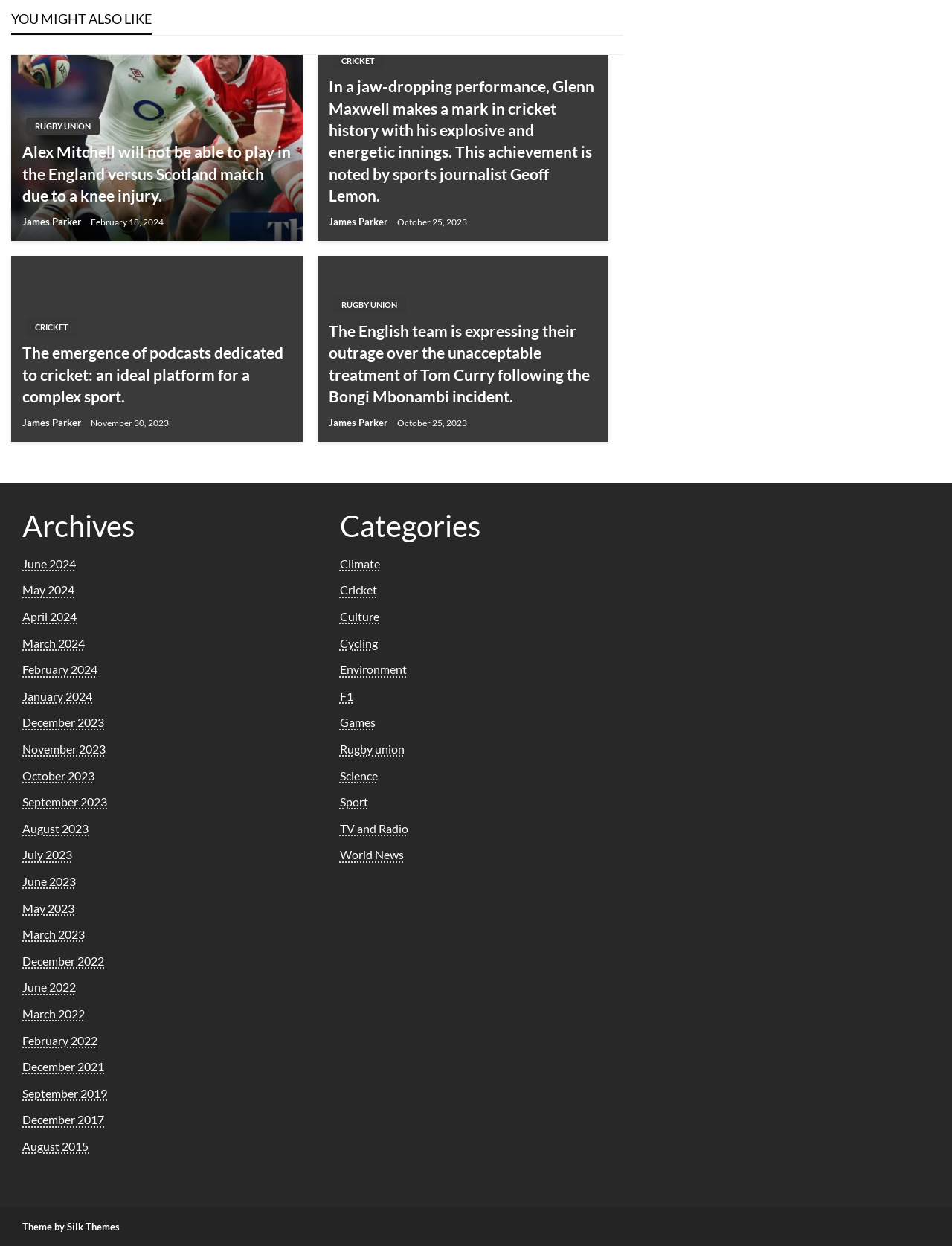What is the date of the article about Alex Mitchell's injury?
Answer the question with a thorough and detailed explanation.

I found the answer by looking at the article with the heading 'Alex Mitchell will not be able to play in the England versus Scotland match due to a knee injury.' which has a timestamp of 'February 18, 2024'.